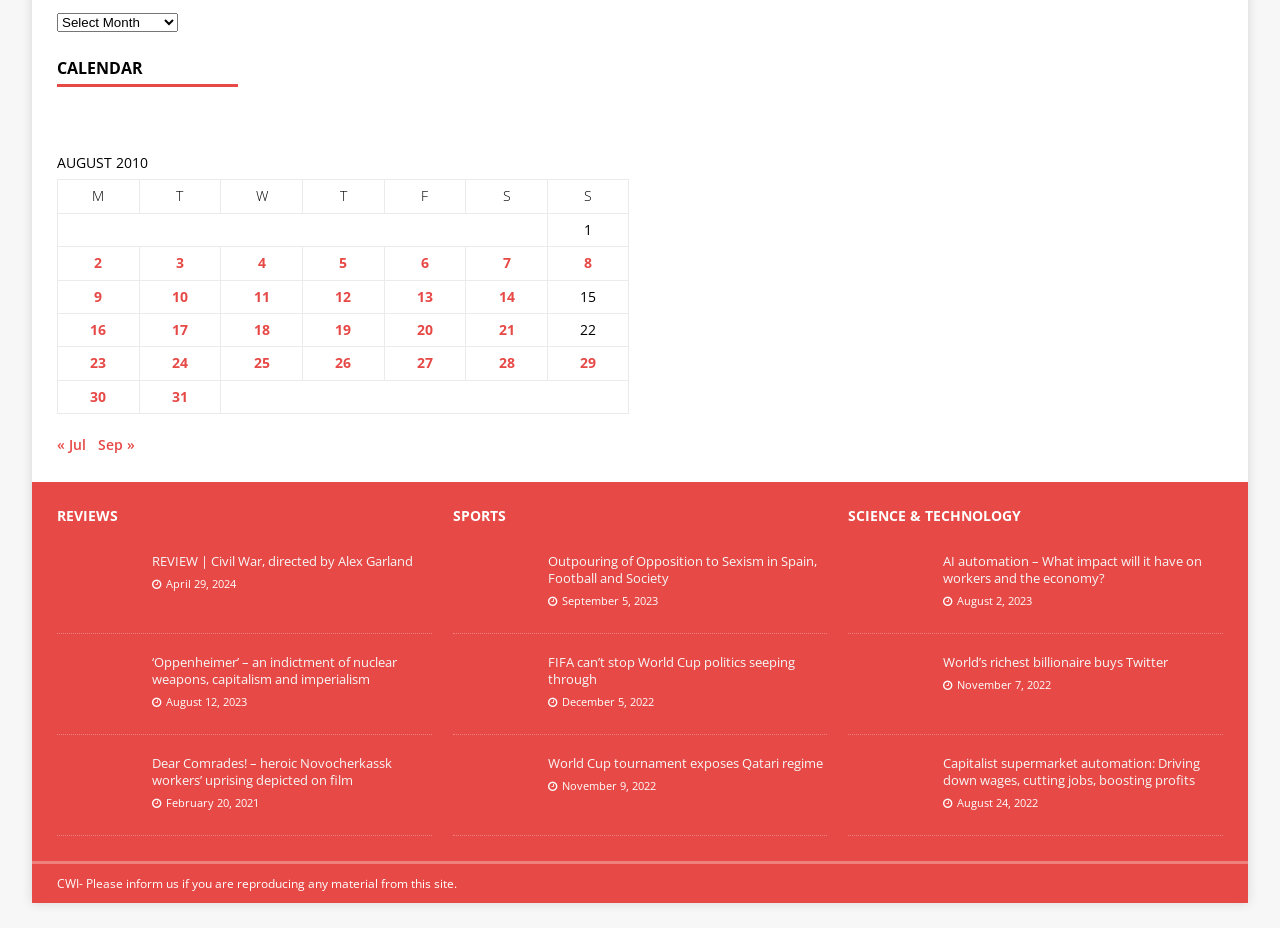Identify the bounding box of the UI component described as: "August 2, 2023".

[0.748, 0.639, 0.807, 0.655]